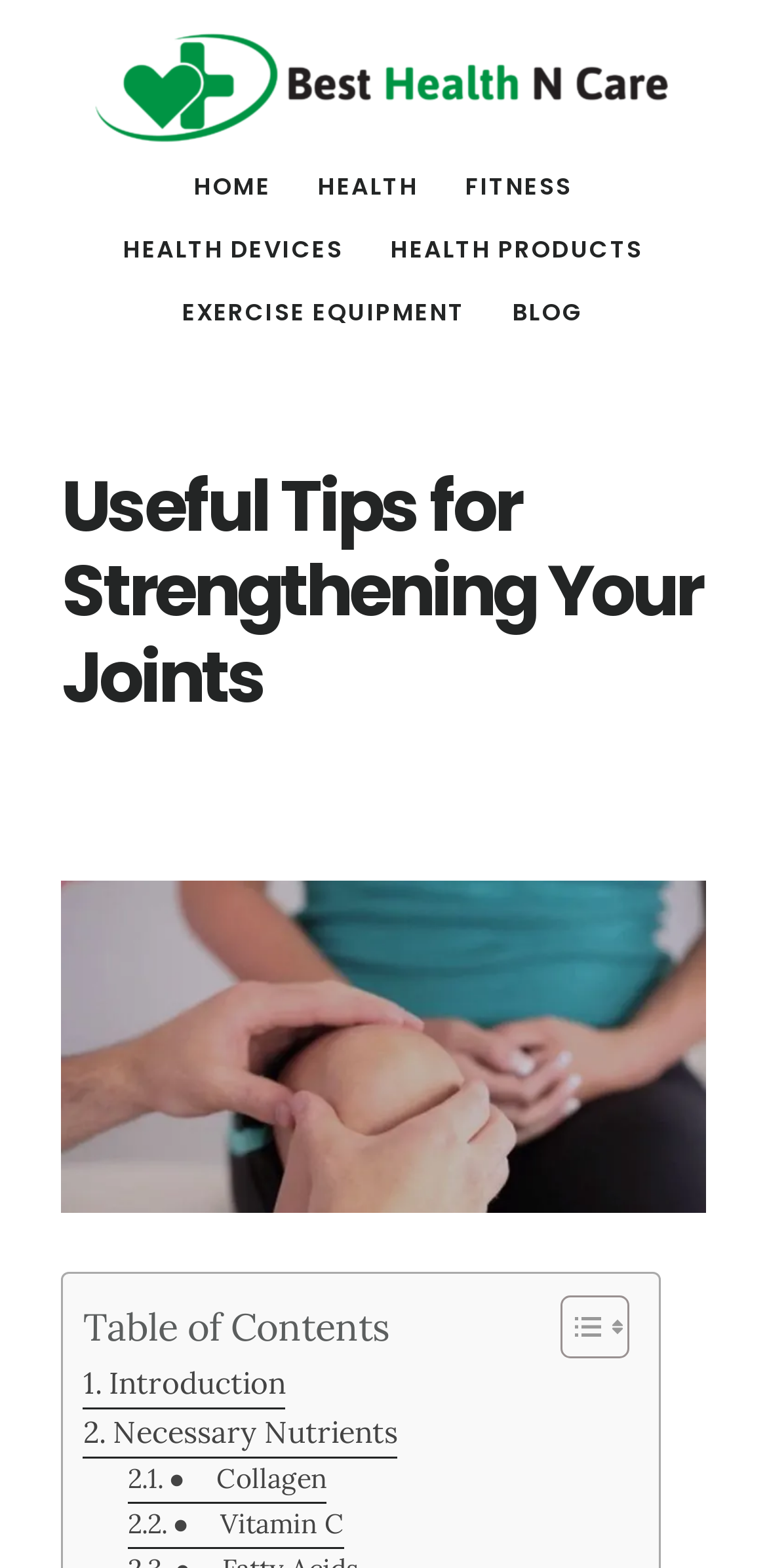Point out the bounding box coordinates of the section to click in order to follow this instruction: "read the article introduction".

[0.108, 0.867, 0.372, 0.899]